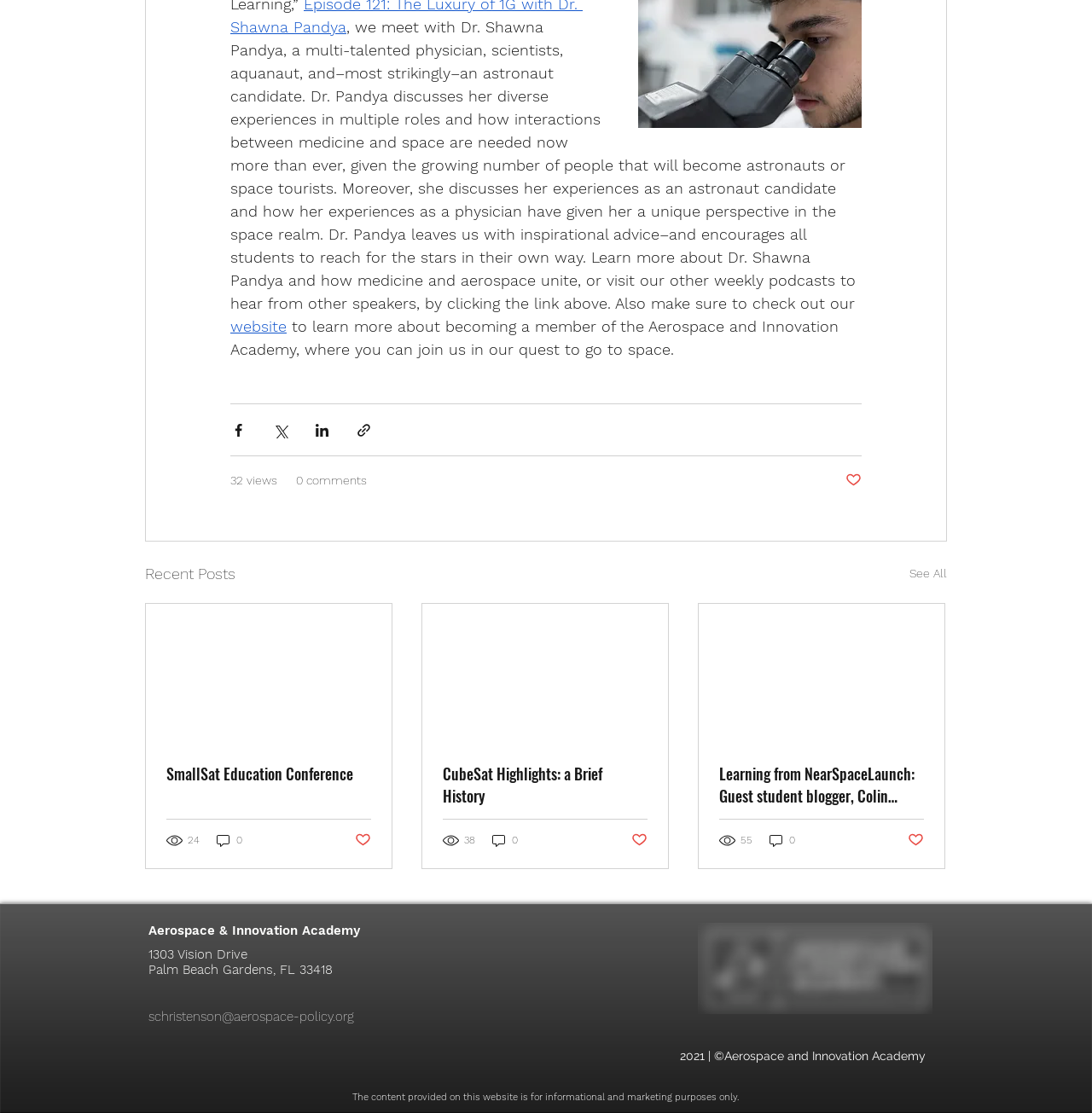Find the bounding box coordinates of the element to click in order to complete the given instruction: "Share via Twitter."

[0.249, 0.379, 0.264, 0.393]